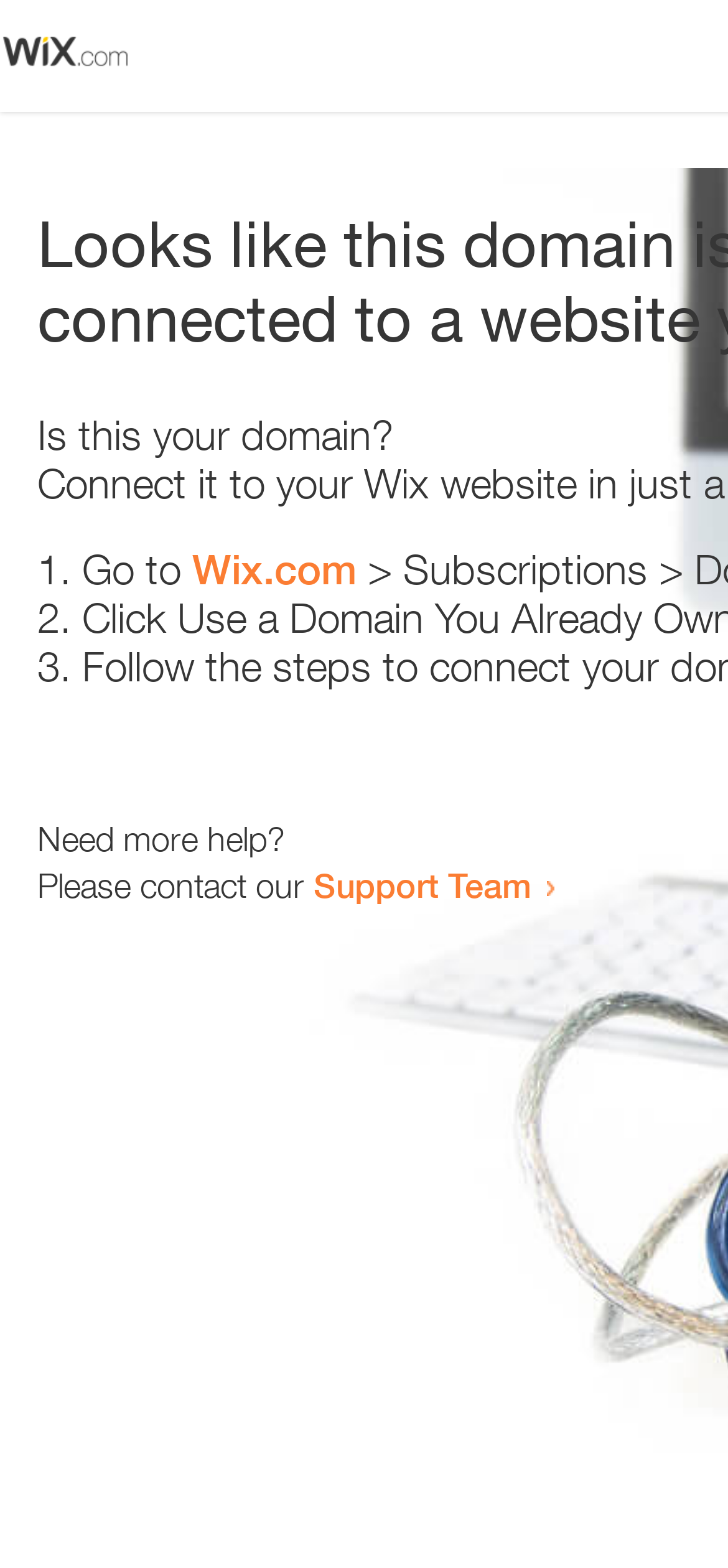Please respond to the question with a concise word or phrase:
What is the domain being referred to?

Wix.com